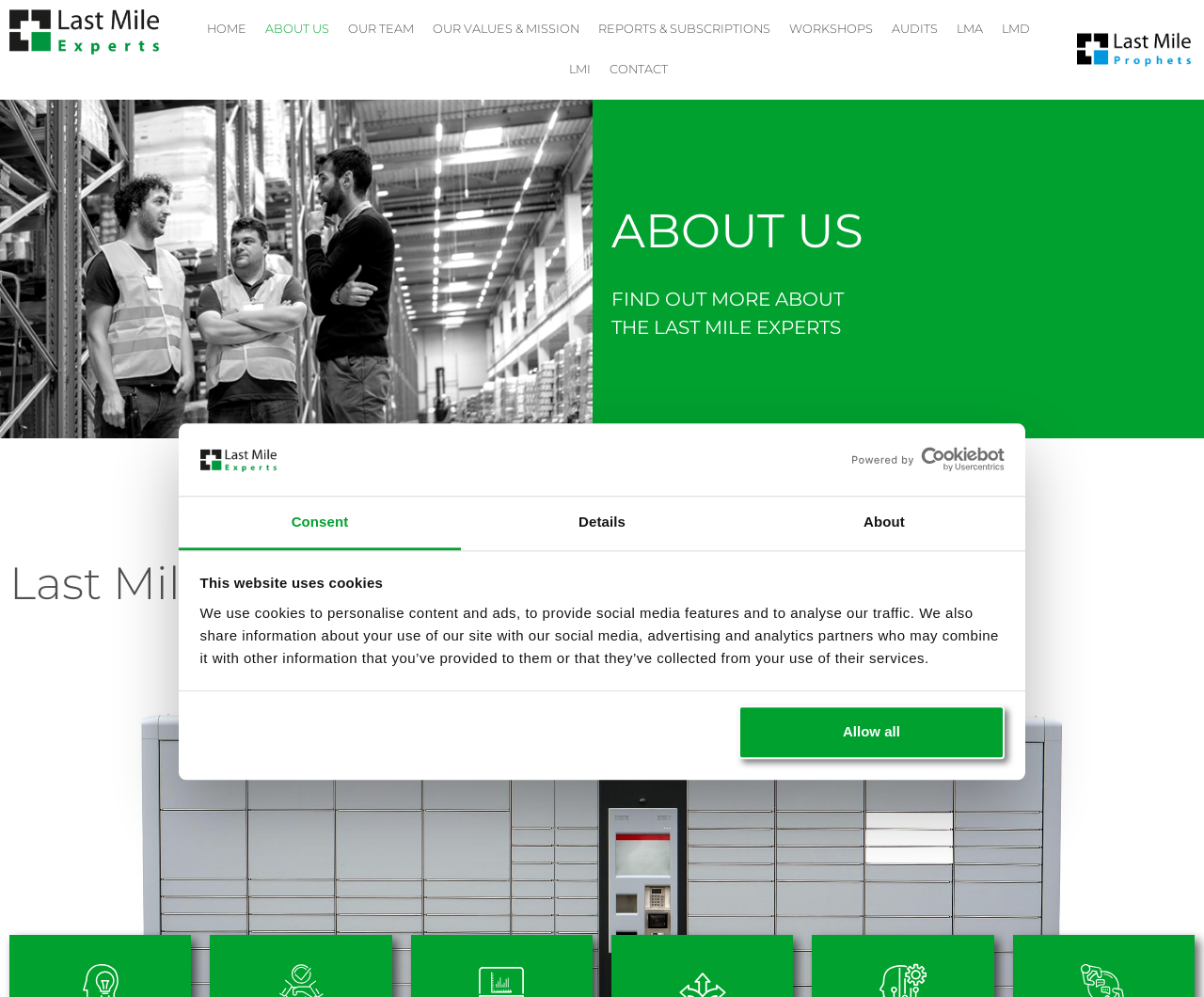Determine the bounding box coordinates for the clickable element to execute this instruction: "click the logo". Provide the coordinates as four float numbers between 0 and 1, i.e., [left, top, right, bottom].

[0.166, 0.446, 0.229, 0.476]